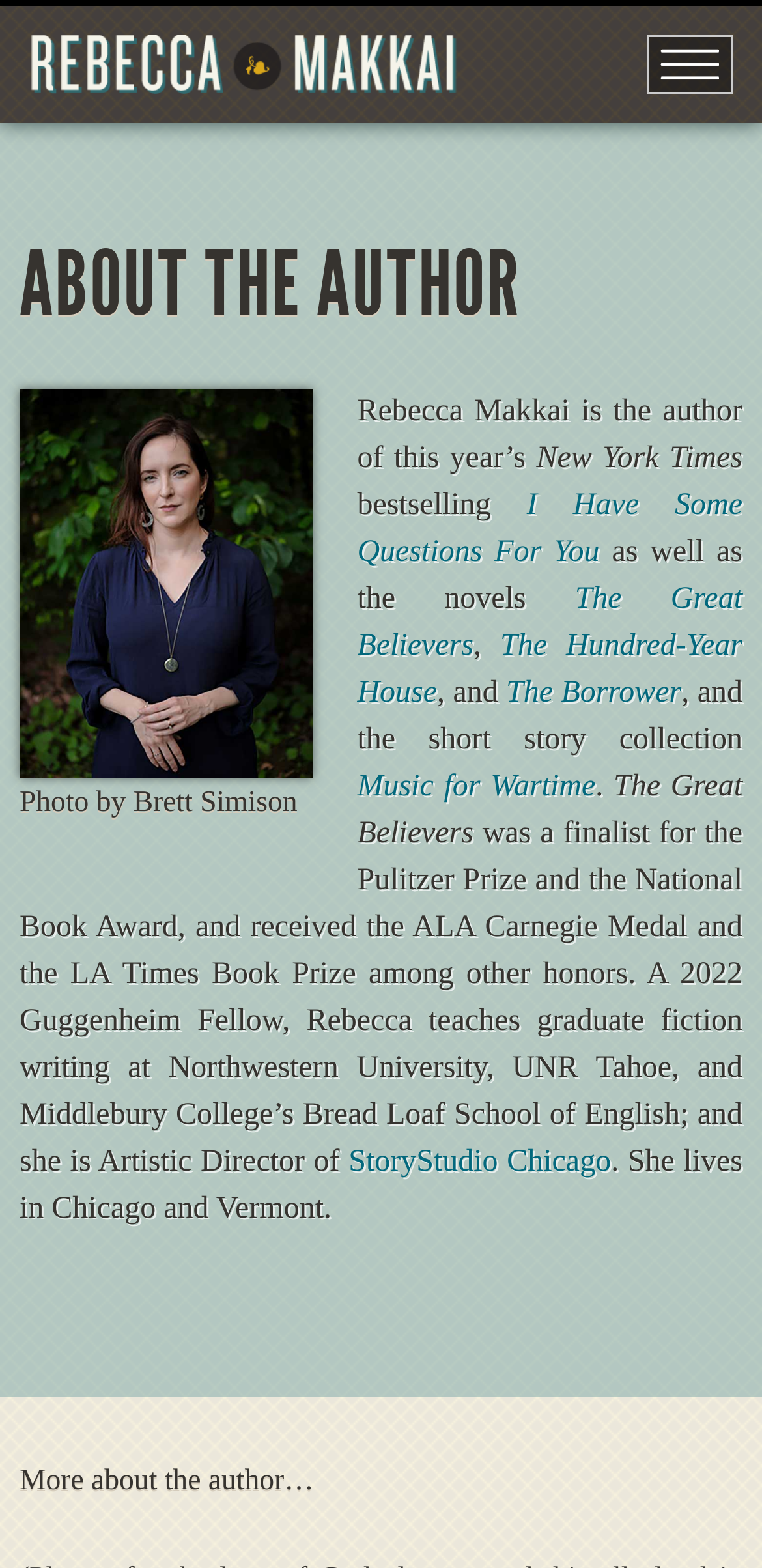Given the webpage screenshot and the description, determine the bounding box coordinates (top-left x, top-left y, bottom-right x, bottom-right y) that define the location of the UI element matching this description: The Borrower

[0.664, 0.431, 0.894, 0.452]